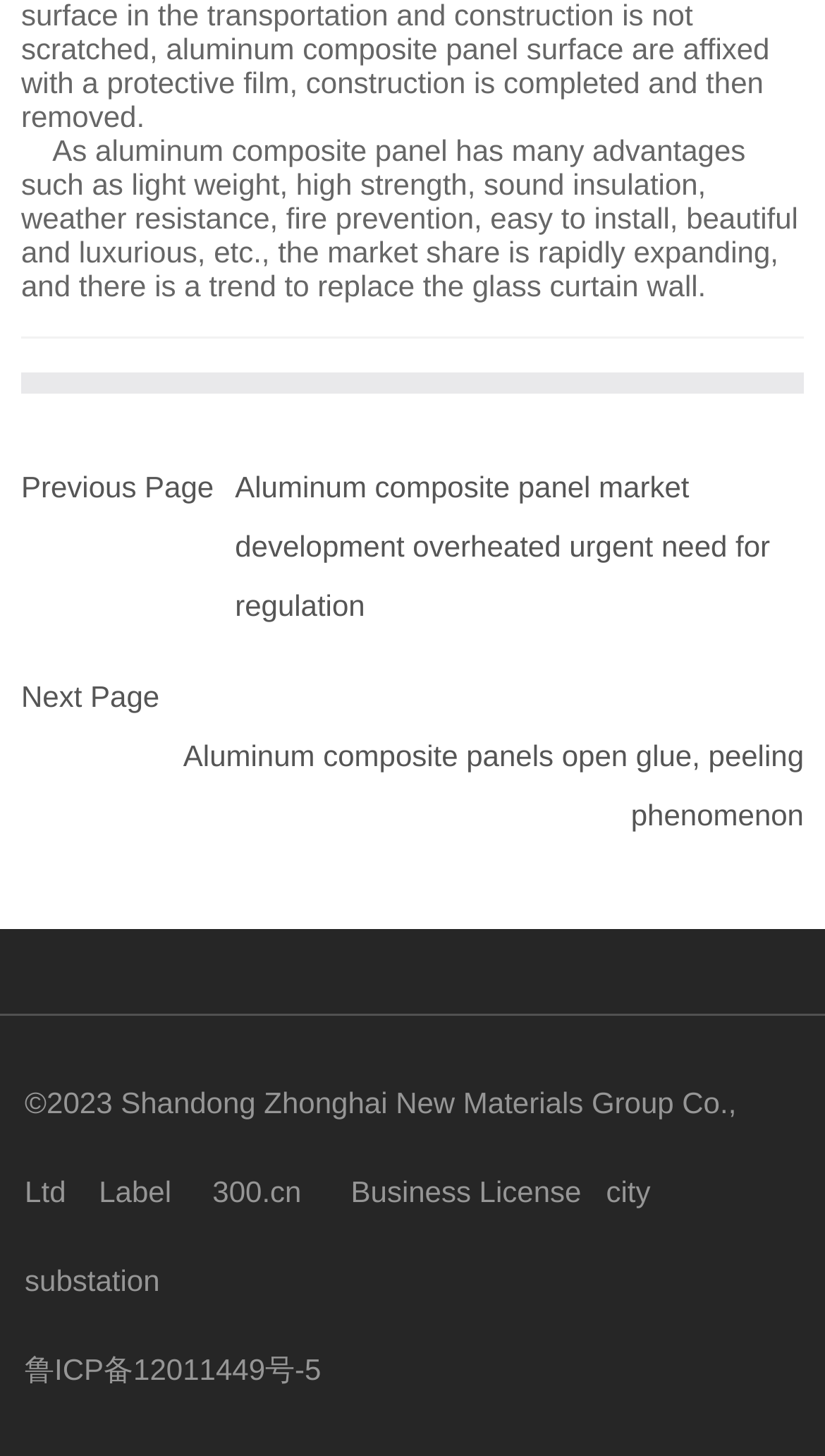What is the purpose of the separator elements on this webpage?
From the image, respond with a single word or phrase.

To separate content